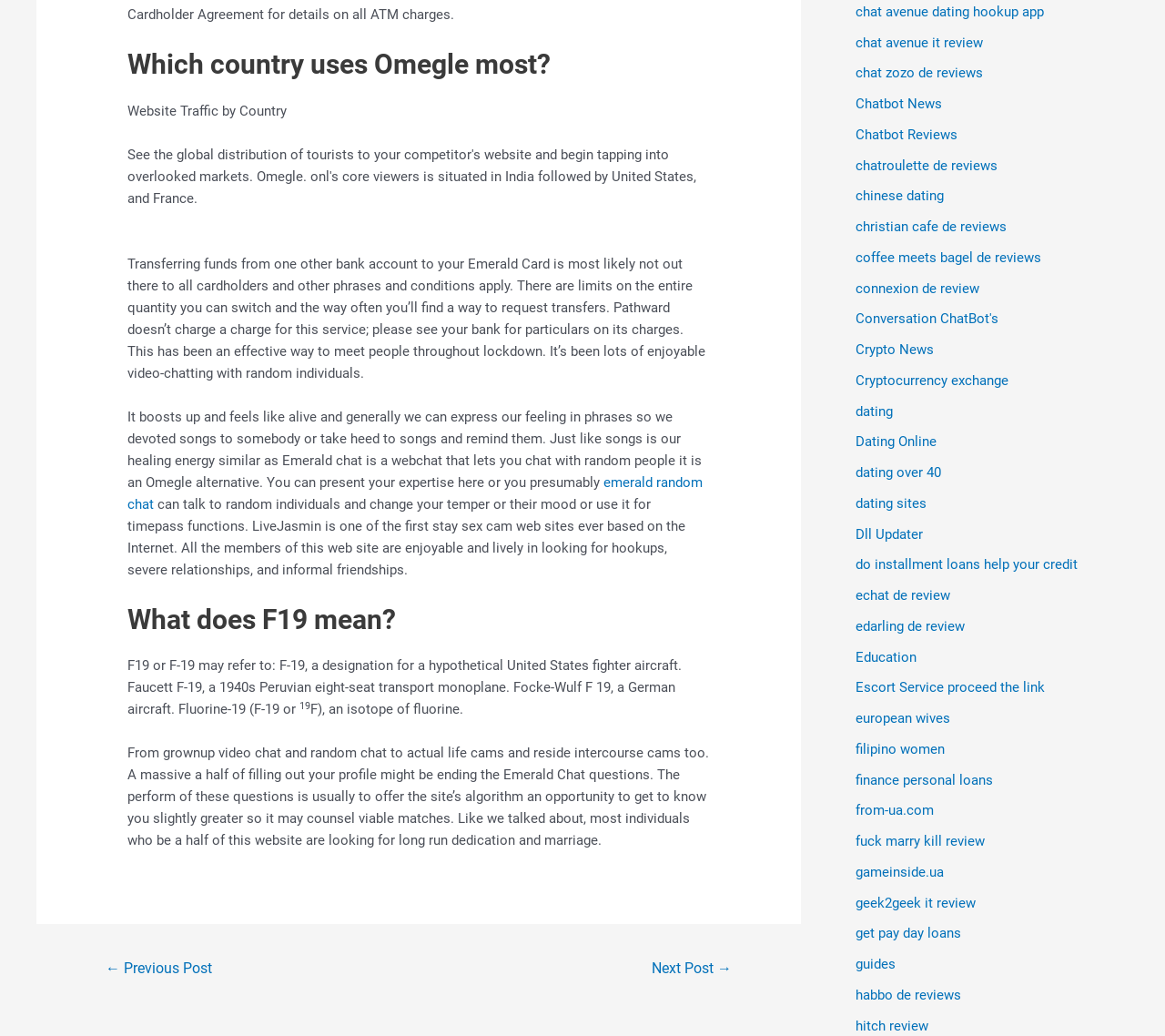Using the information in the image, give a detailed answer to the following question: How many links are there in the navigation section?

The navigation section of the webpage contains 31 links, including links to posts, chat avenue dating, chatbot news, and other related topics.